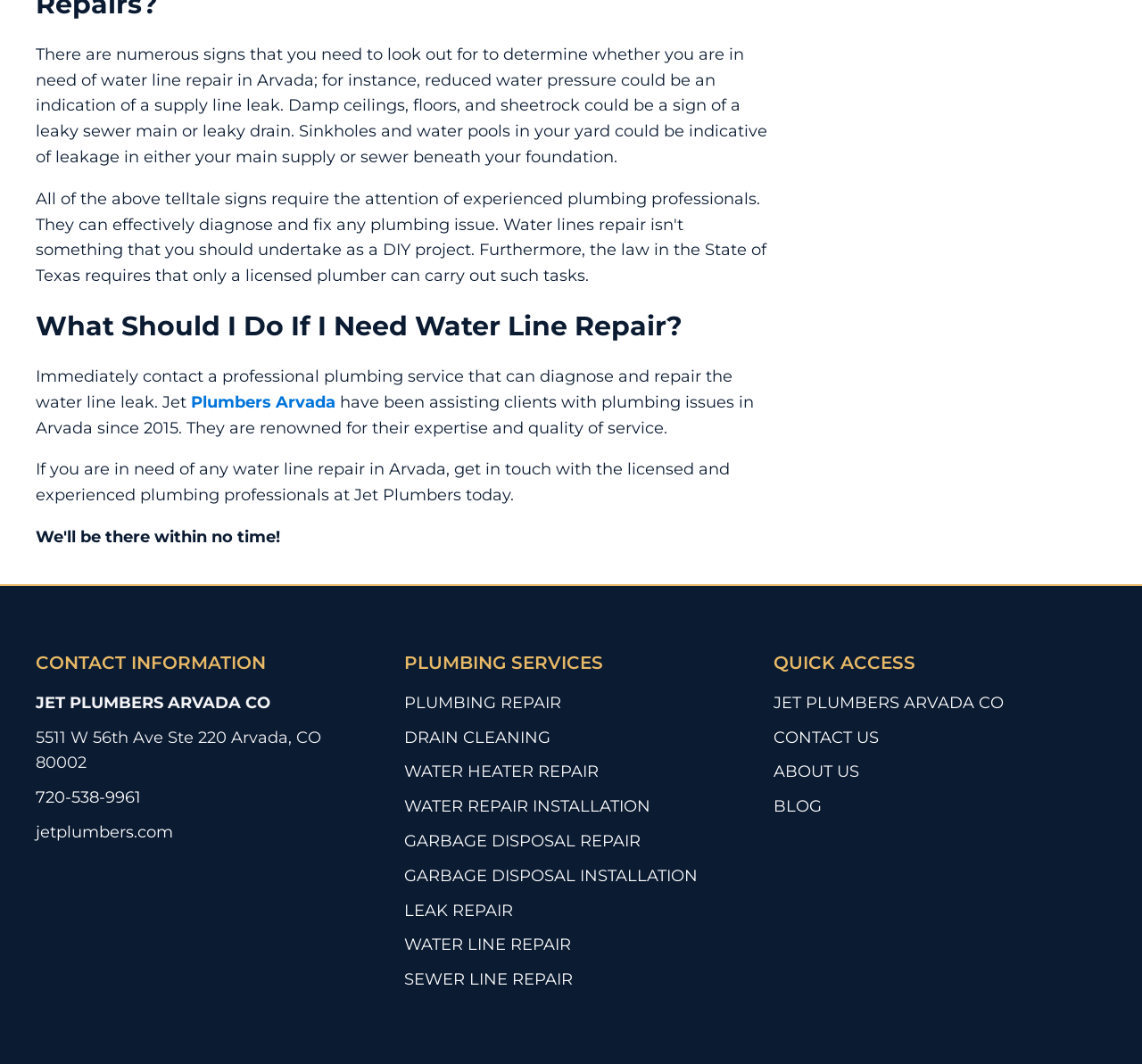What is the first sign of water line repair mentioned on the webpage?
Answer the question with a thorough and detailed explanation.

I found the first sign of water line repair by reading the static text element at the top of the webpage, which lists several signs that indicate the need for water line repair.